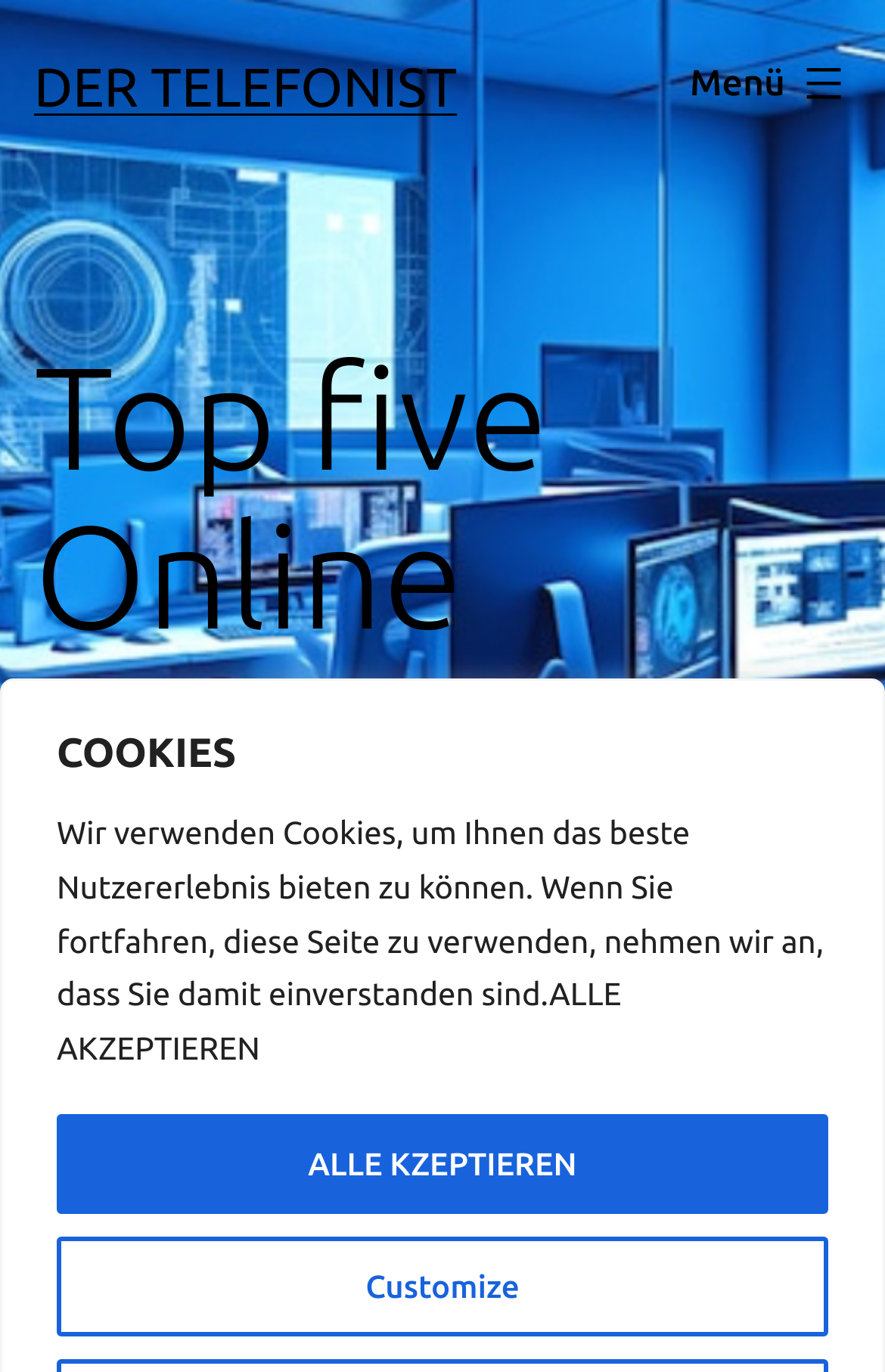Utilize the details in the image to thoroughly answer the following question: What is the name of the website's main section?

The main section of the website is clearly labeled as 'Top five Online Dating Websites Review', which suggests that this section is the primary focus of the website.